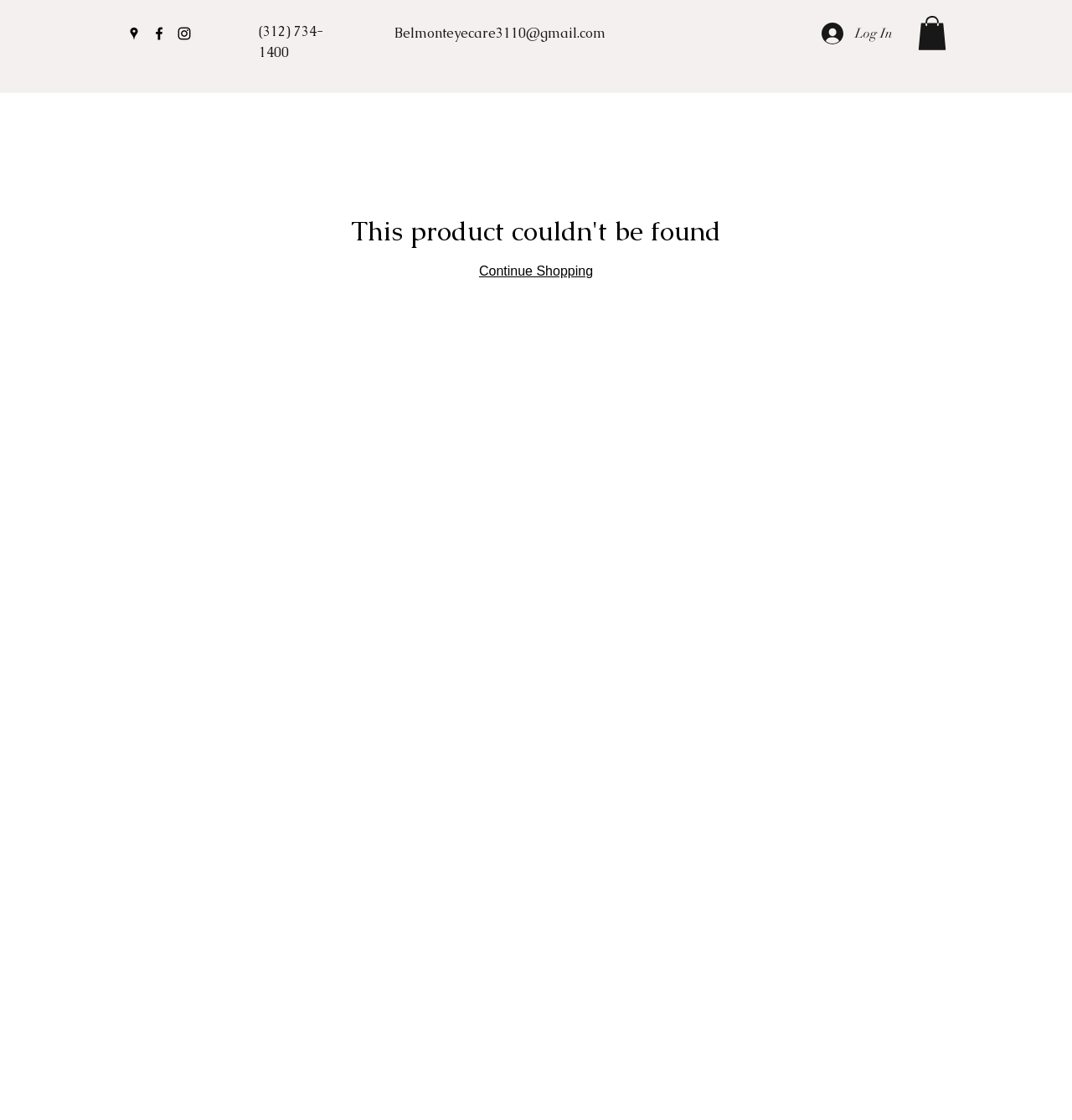Given the element description "Belmonteyecare3110@gmail.com", identify the bounding box of the corresponding UI element.

[0.368, 0.022, 0.565, 0.037]